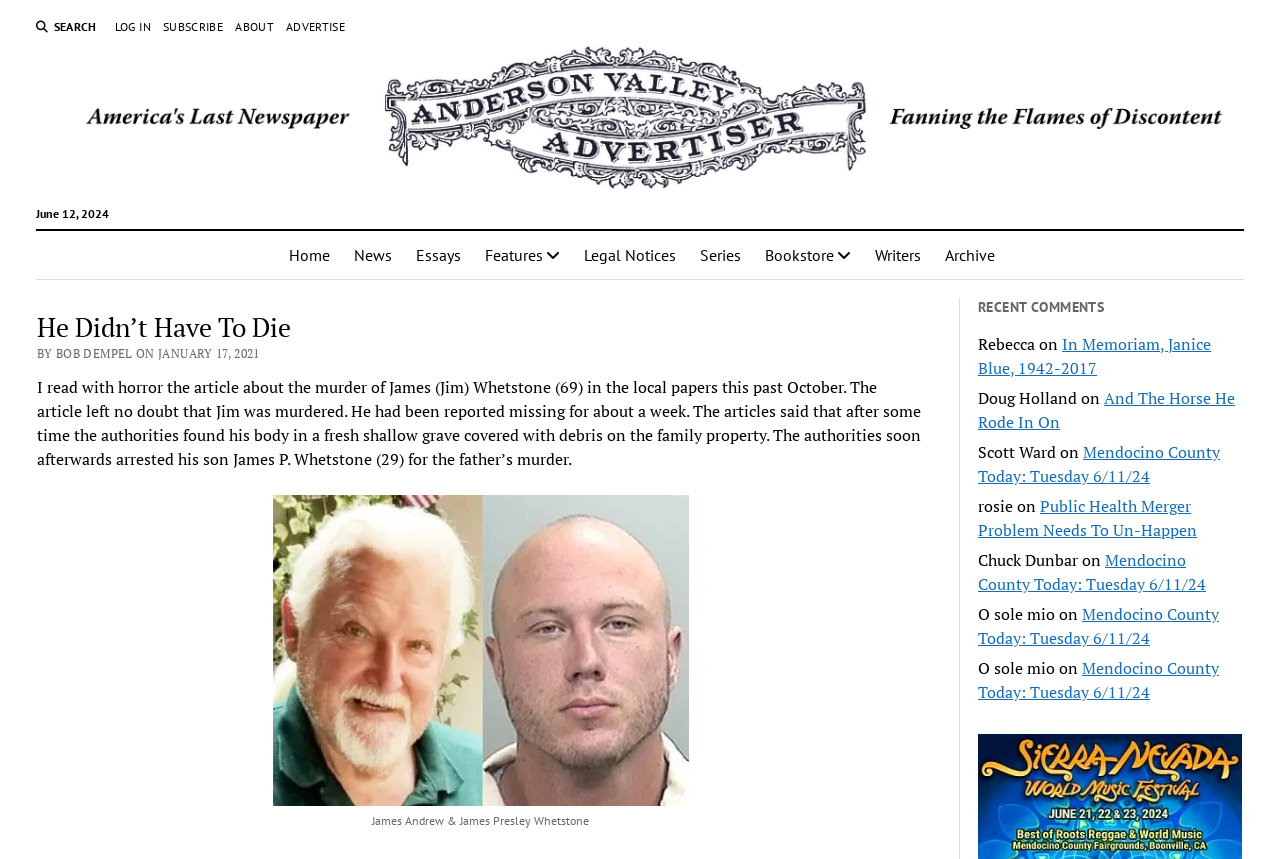Determine the bounding box coordinates in the format (top-left x, top-left y, bottom-right x, bottom-right y). Ensure all values are floating point numbers between 0 and 1. Identify the bounding box of the UI element described by: Bookstore

[0.588, 0.269, 0.674, 0.325]